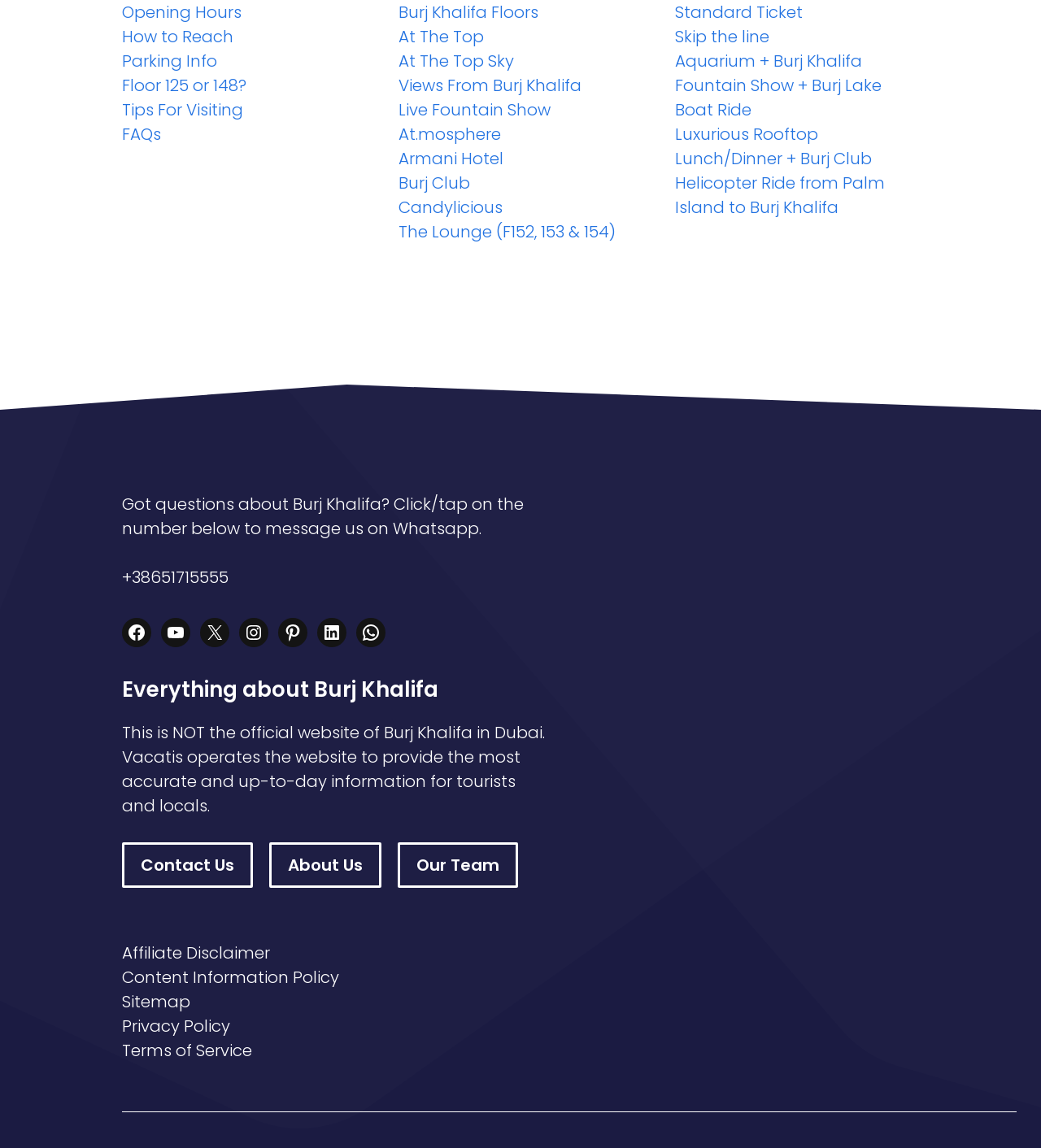What is the name of the building this website is about?
Using the image, provide a concise answer in one word or a short phrase.

Burj Khalifa